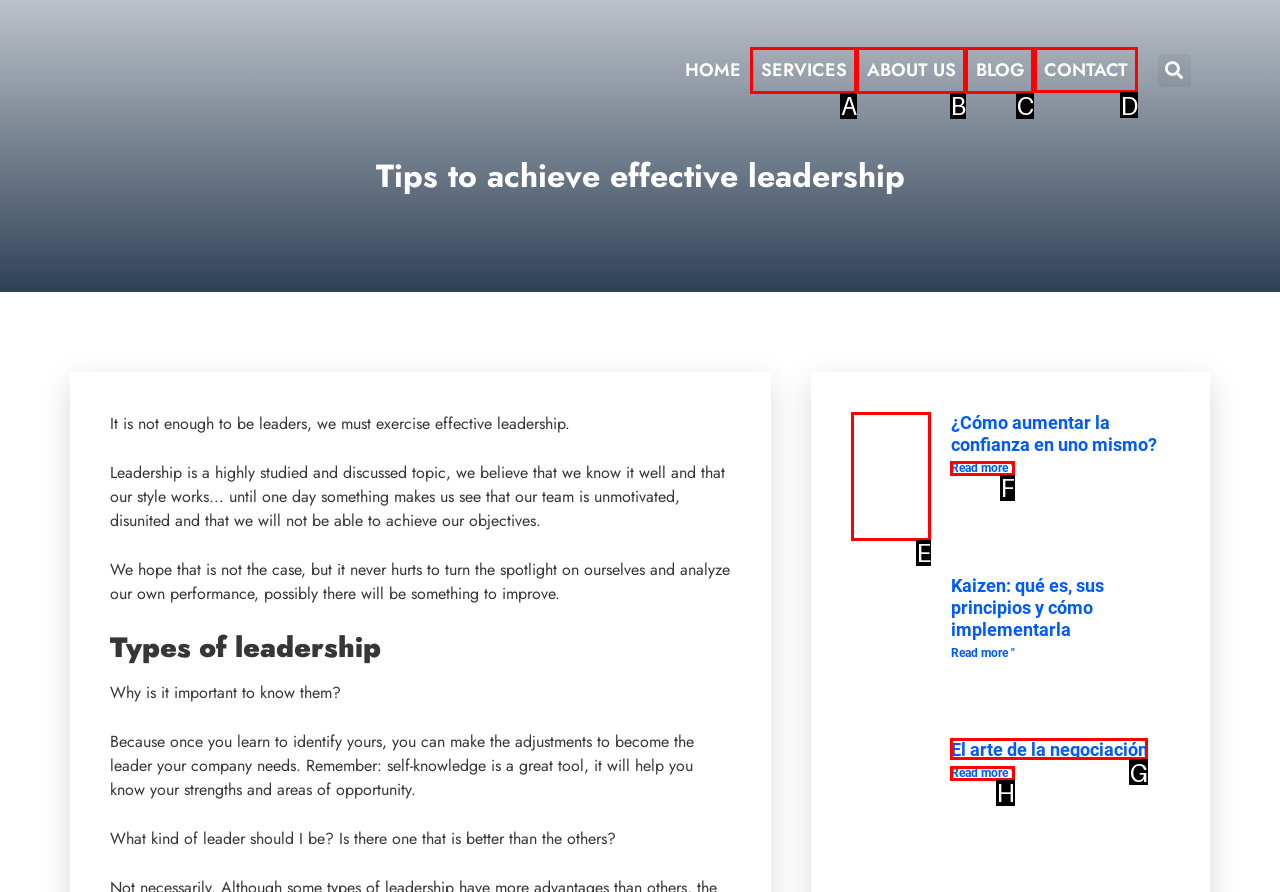Choose the letter of the element that should be clicked to complete the task: Search for something
Answer with the letter from the possible choices.

None